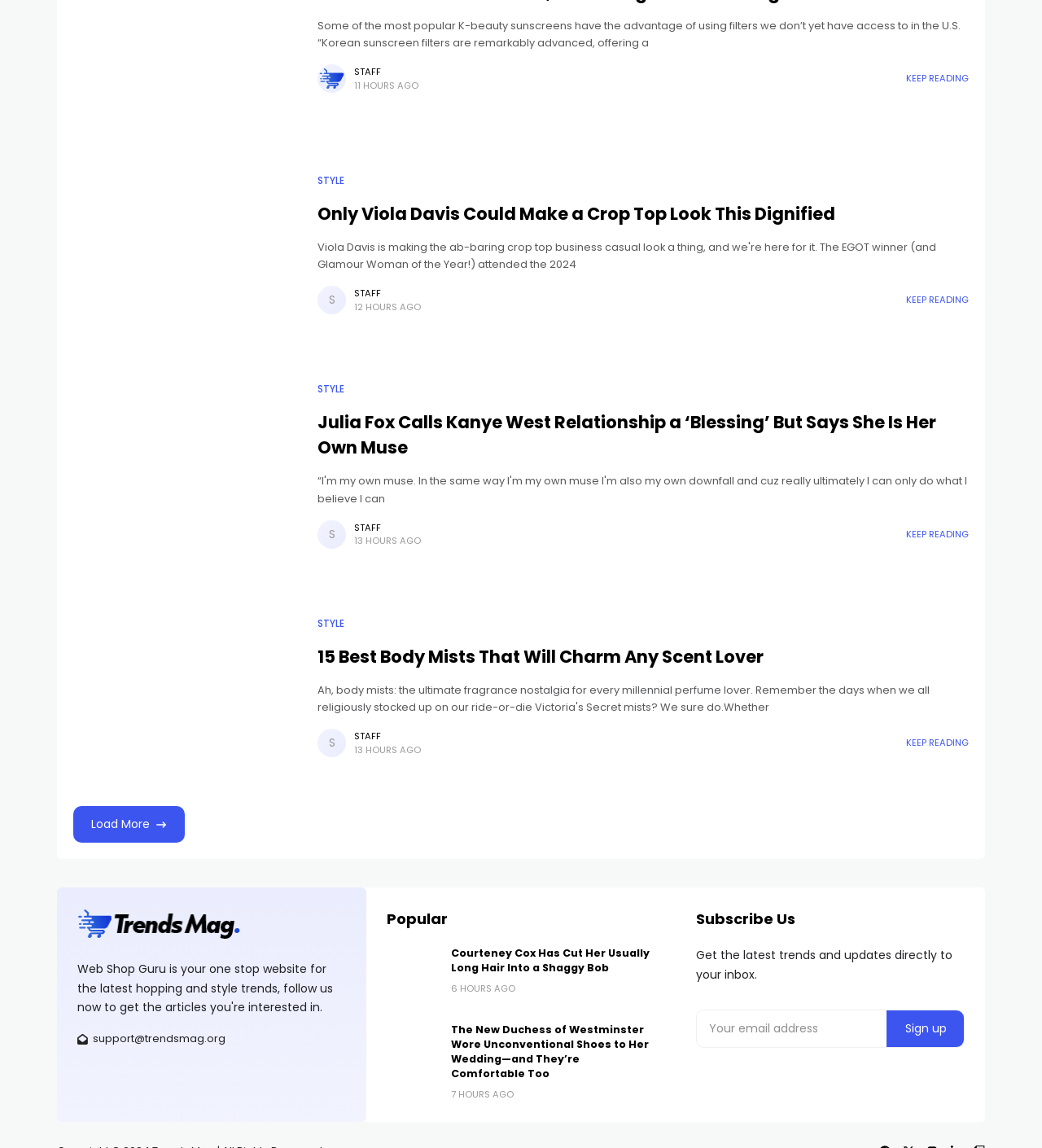Determine the bounding box coordinates for the UI element described. Format the coordinates as (top-left x, top-left y, bottom-right x, bottom-right y) and ensure all values are between 0 and 1. Element description: 7 hours ago

[0.433, 0.948, 0.493, 0.959]